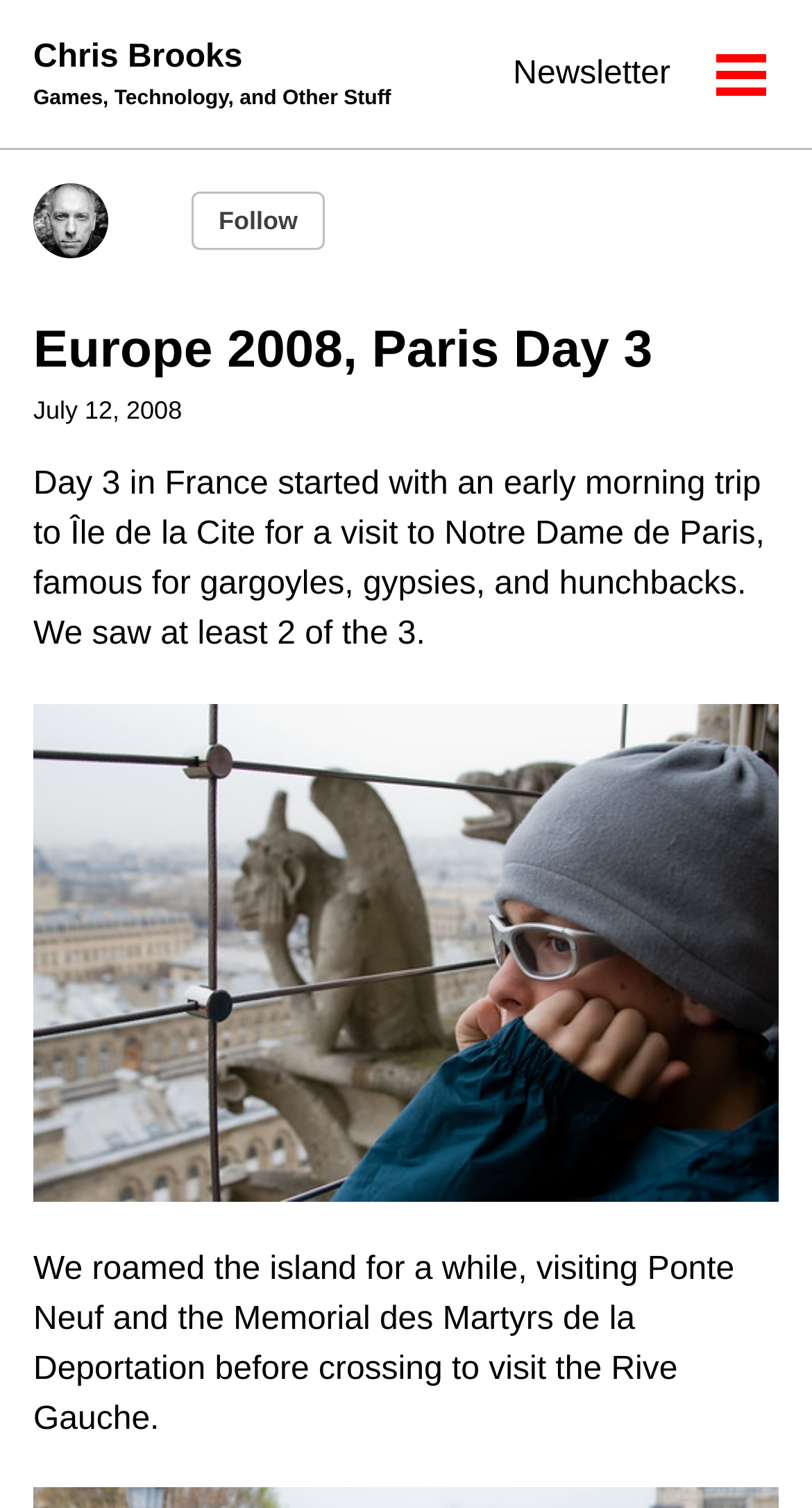Produce an extensive caption that describes everything on the webpage.

The webpage is about a travel blog, specifically Day 3 in Paris, France. At the top left corner, there are three "Skip to" links, allowing users to navigate to primary navigation, content, or footer. Next to these links, there is a link to "Chris Brooks Games, Technology, and Other Stuff", which is likely the website's title or the author's name.

On the top right corner, there is a link to "Newsletter" and a "Toggle menu" button. Below the title, there is a header section with a heading "Europe 2008, Paris Day 3" and a time stamp "July 12, 2008". 

The main content of the webpage is a travel journal entry, which starts with a paragraph describing a visit to Notre Dame de Paris, mentioning gargoyles, gypsies, and hunchbacks. Below this paragraph, there is a link "Strike a pose" with an accompanying image. The image is positioned below the link, taking up a significant portion of the page.

The journal entry continues with another paragraph, describing the visit to Ponte Neuf, the Memorial des Martyrs de la Deportation, and the Rive Gauche. This paragraph is positioned below the image. There are no other images on the page besides the one accompanying the "Strike a pose" link.